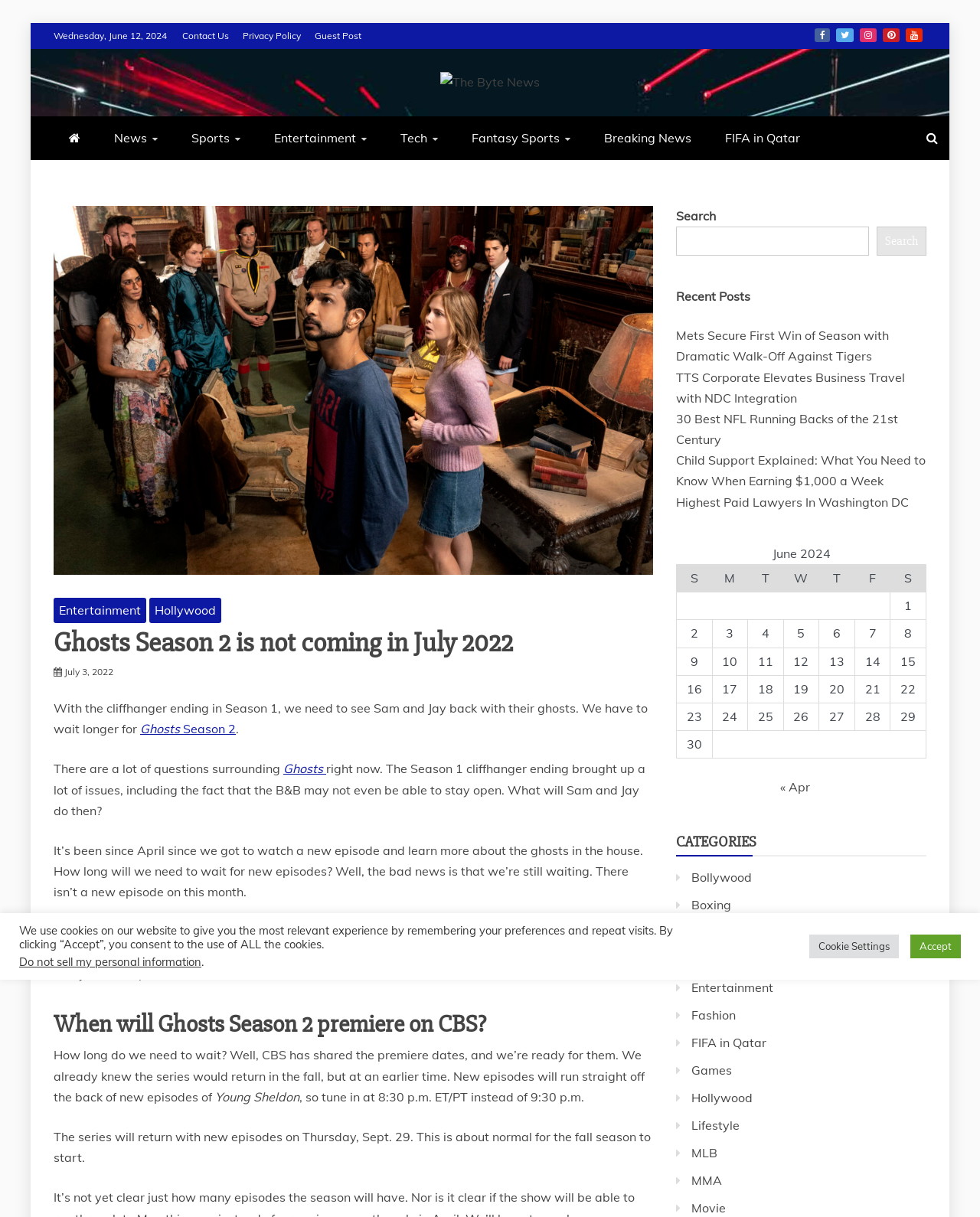Determine the bounding box coordinates of the clickable element necessary to fulfill the instruction: "Search for something". Provide the coordinates as four float numbers within the 0 to 1 range, i.e., [left, top, right, bottom].

[0.69, 0.186, 0.887, 0.21]